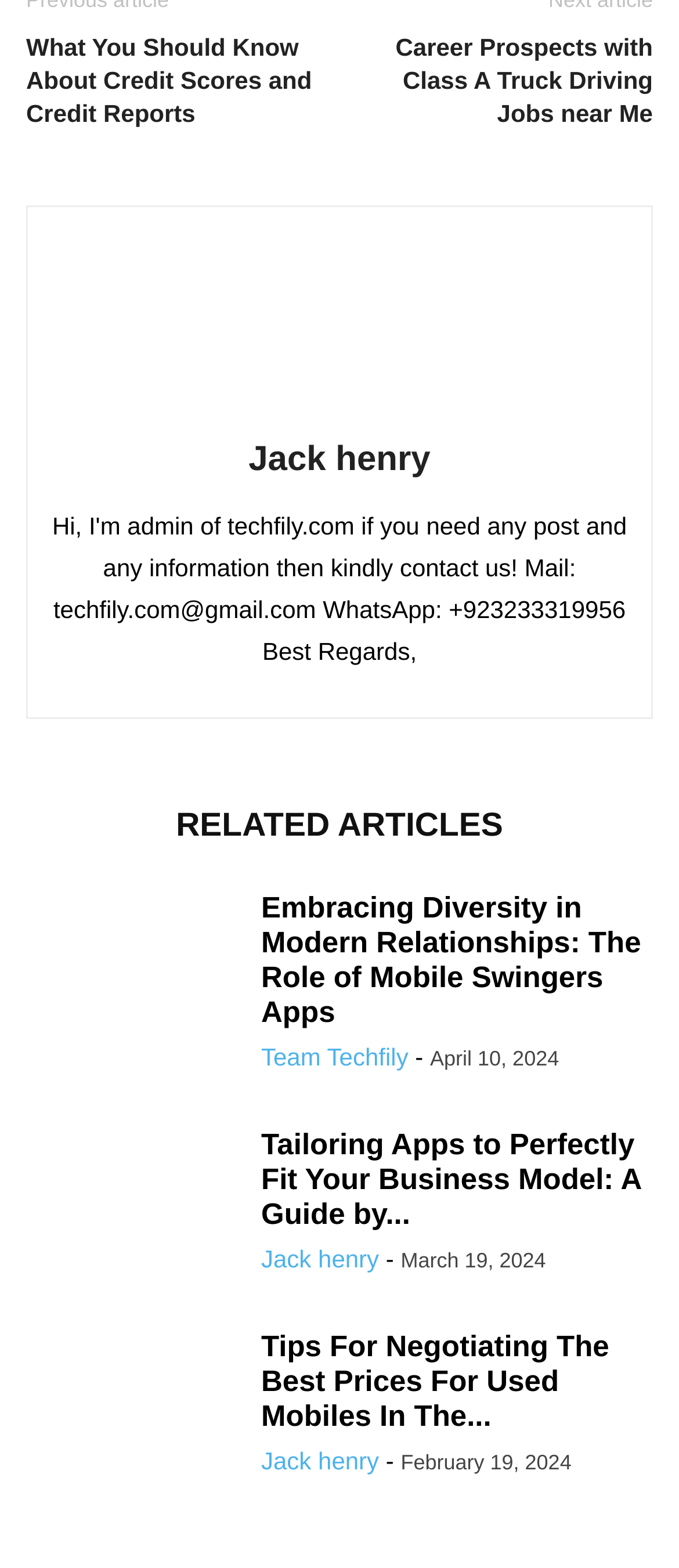Find the bounding box coordinates of the element you need to click on to perform this action: 'Check out the article about tailoring apps for business models'. The coordinates should be represented by four float values between 0 and 1, in the format [left, top, right, bottom].

[0.038, 0.719, 0.346, 0.819]